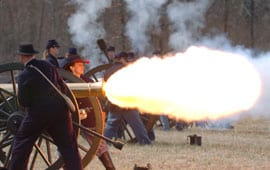Is the background of the image focused?
Can you provide an in-depth and detailed response to the question?

The caption states that the background is slightly blurred, which implies that the focus of the image is on the soldiers and the cannon in the foreground, rather than the background.